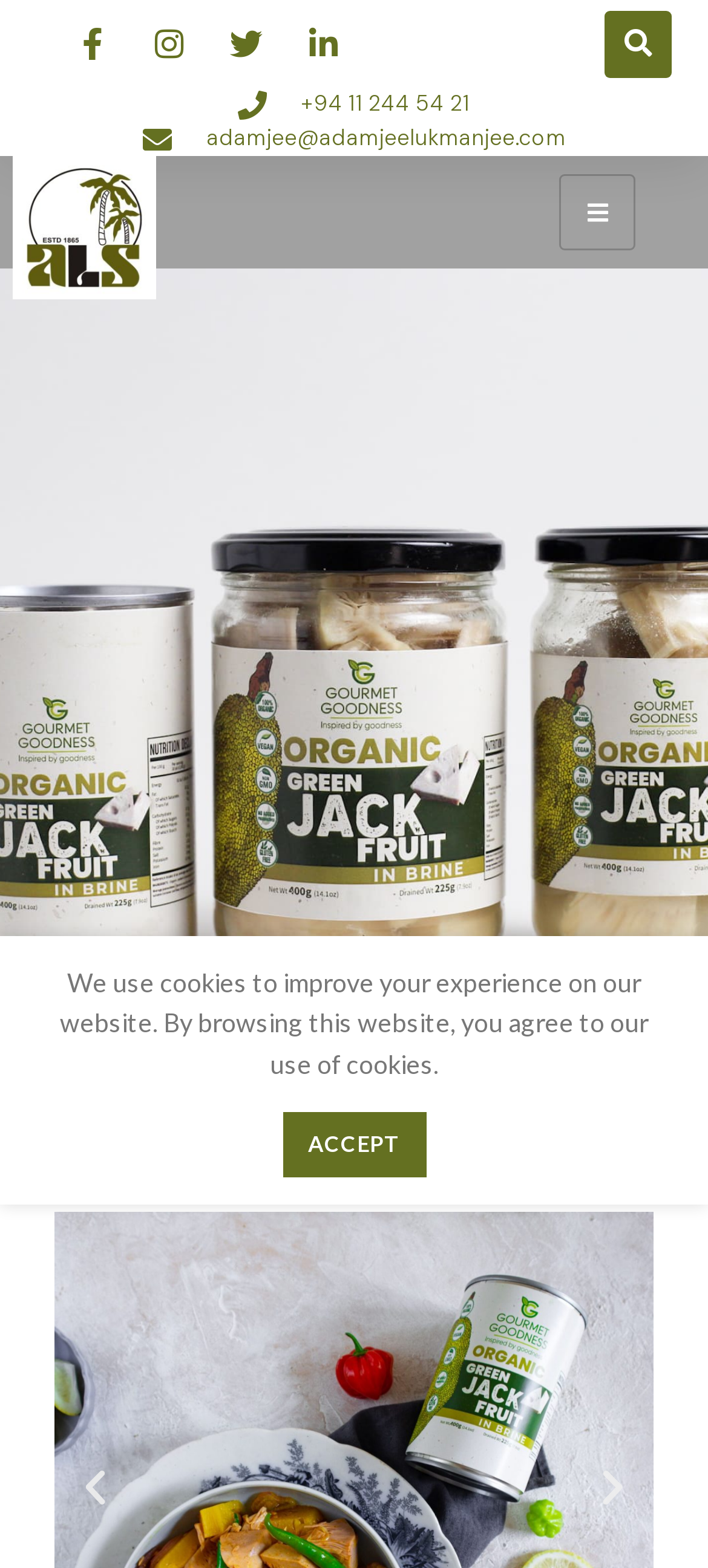For the element described, predict the bounding box coordinates as (top-left x, top-left y, bottom-right x, bottom-right y). All values should be between 0 and 1. Element description: aria-label="Next slide"

[0.833, 0.934, 0.897, 0.963]